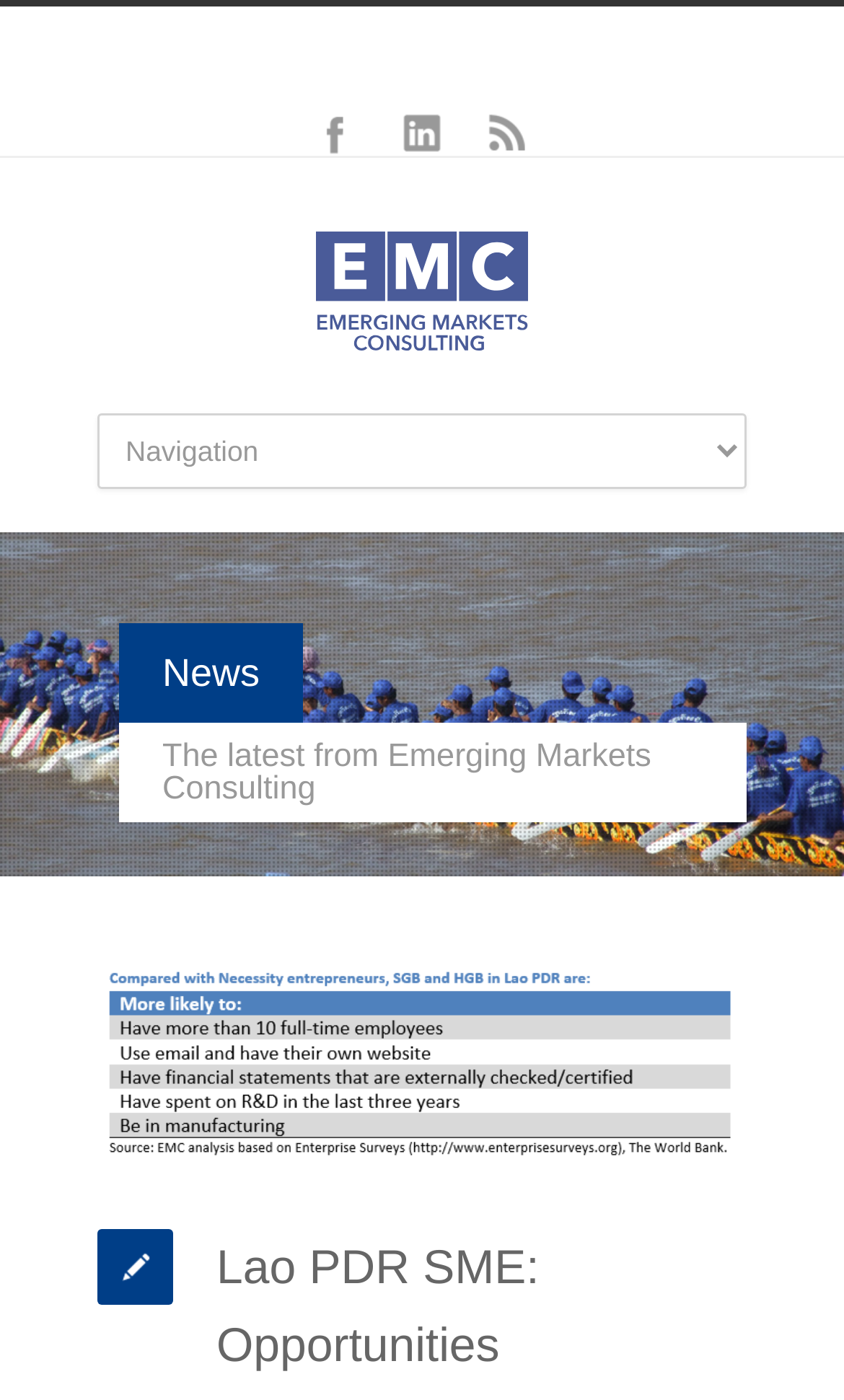Please answer the following query using a single word or phrase: 
What is the type of element that contains the text 'News'?

StaticText